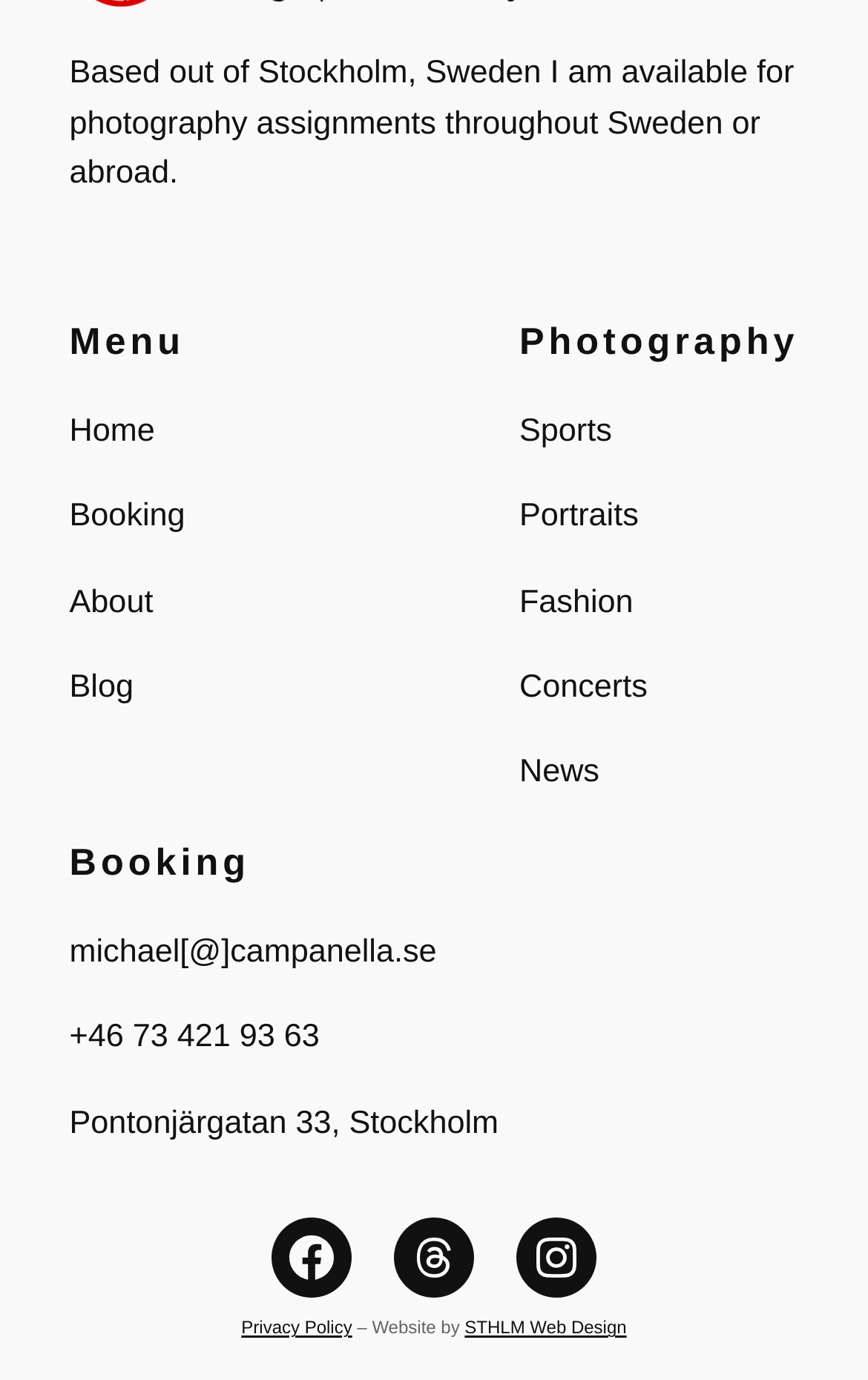Answer the question below in one word or phrase:
What is the photographer's location?

Stockholm, Sweden